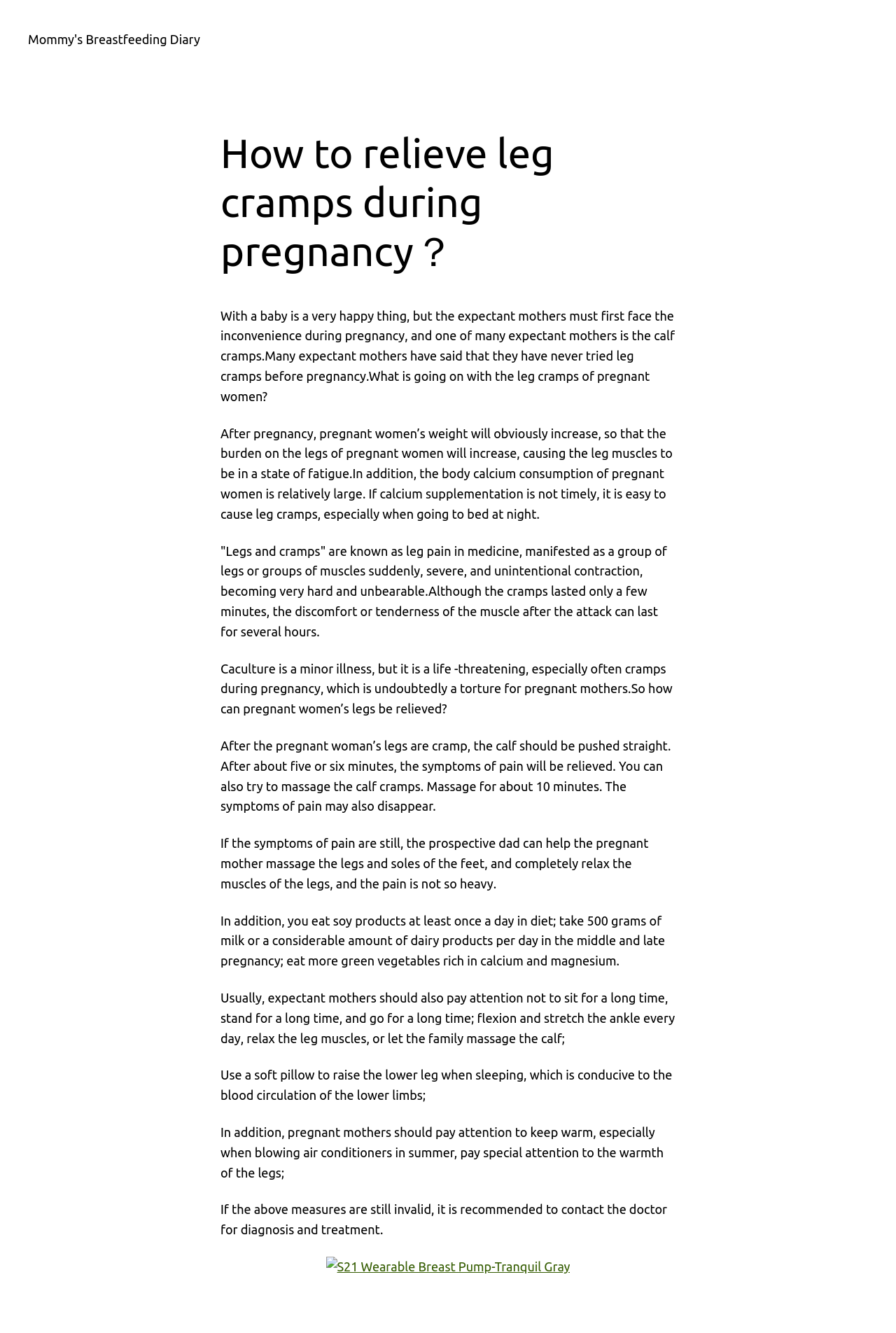Review the image closely and give a comprehensive answer to the question: How can pregnant women relieve leg cramps?

The webpage suggests that pregnant women can relieve leg cramps by pushing their calf straight, massaging the calf, and stretching their ankle. Additionally, eating soy products, milk, and green vegetables rich in calcium and magnesium can also help.